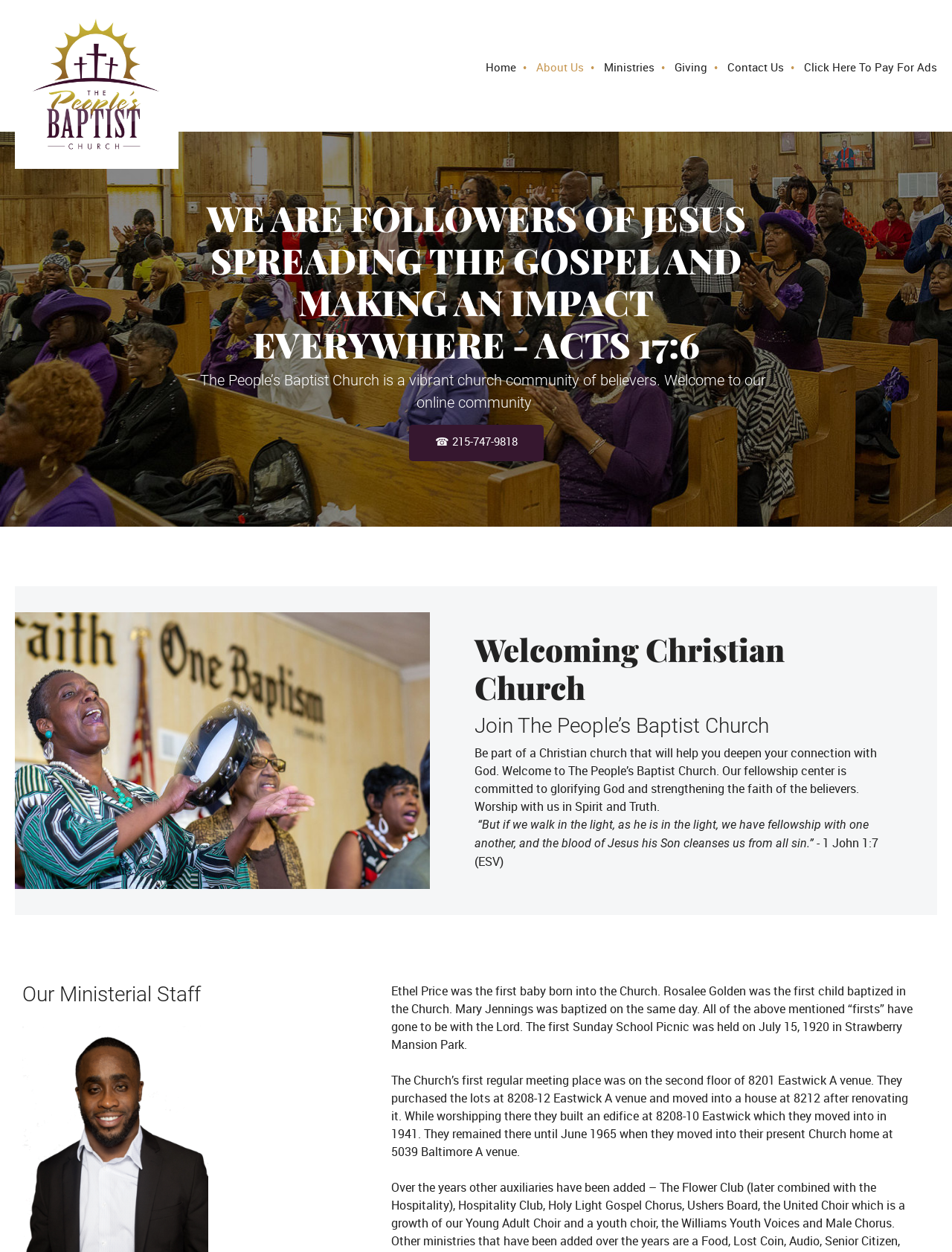Locate the bounding box coordinates of the clickable element to fulfill the following instruction: "Click the 'About Us' menu item". Provide the coordinates as four float numbers between 0 and 1 in the format [left, top, right, bottom].

[0.554, 0.039, 0.624, 0.07]